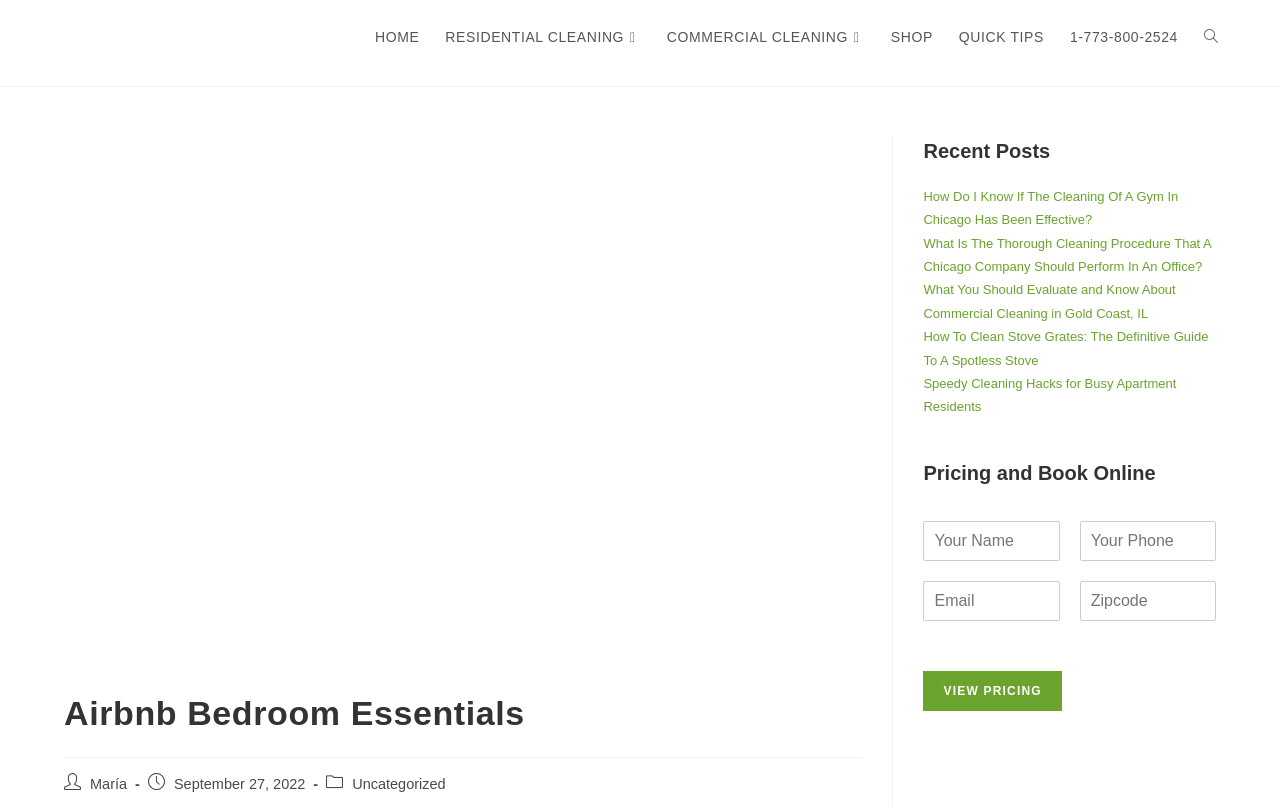What is the company's phone number?
Please provide a comprehensive answer based on the details in the screenshot.

I found the company's phone number by looking at the top navigation bar, where it is listed as a link.